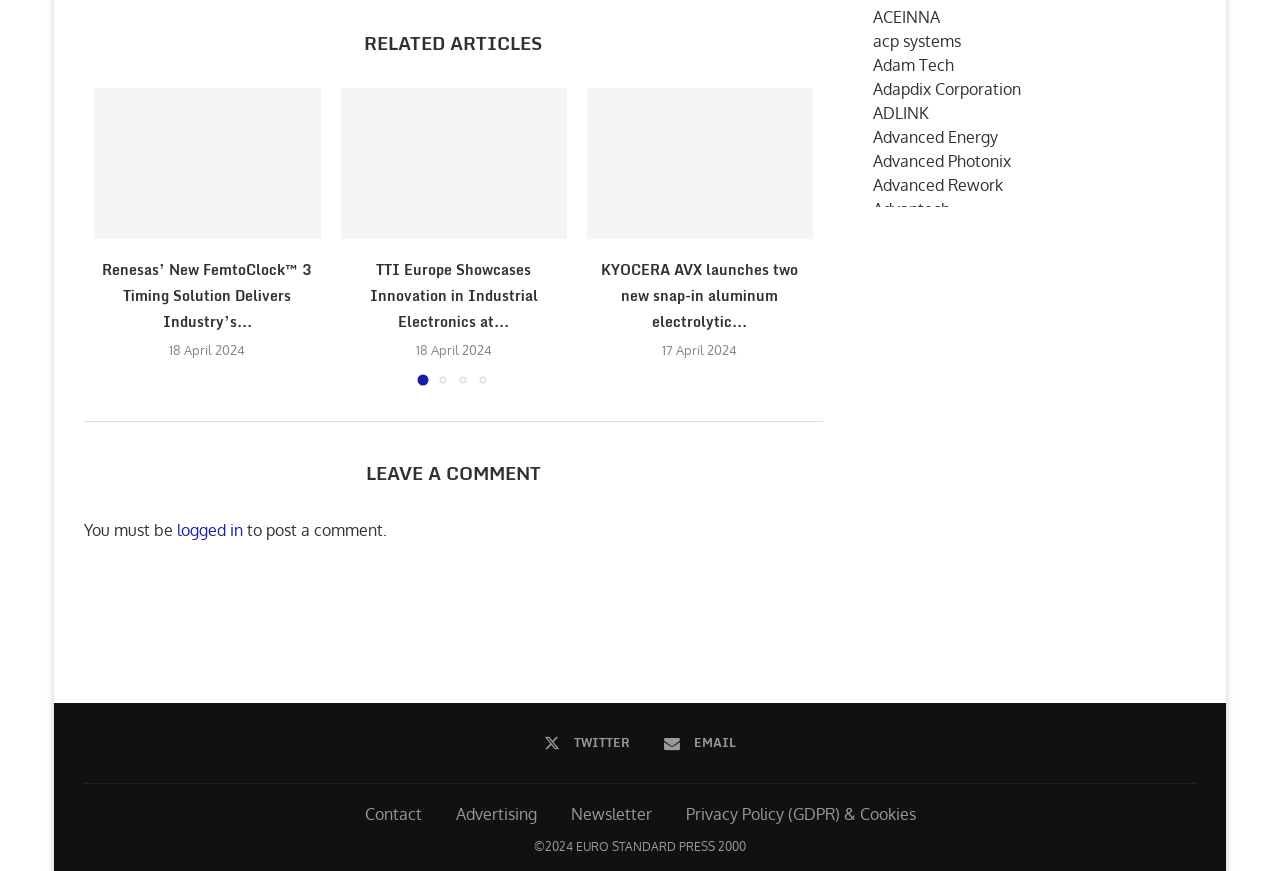What is the company name of the fifth article? Based on the image, give a response in one word or a short phrase.

Microchip